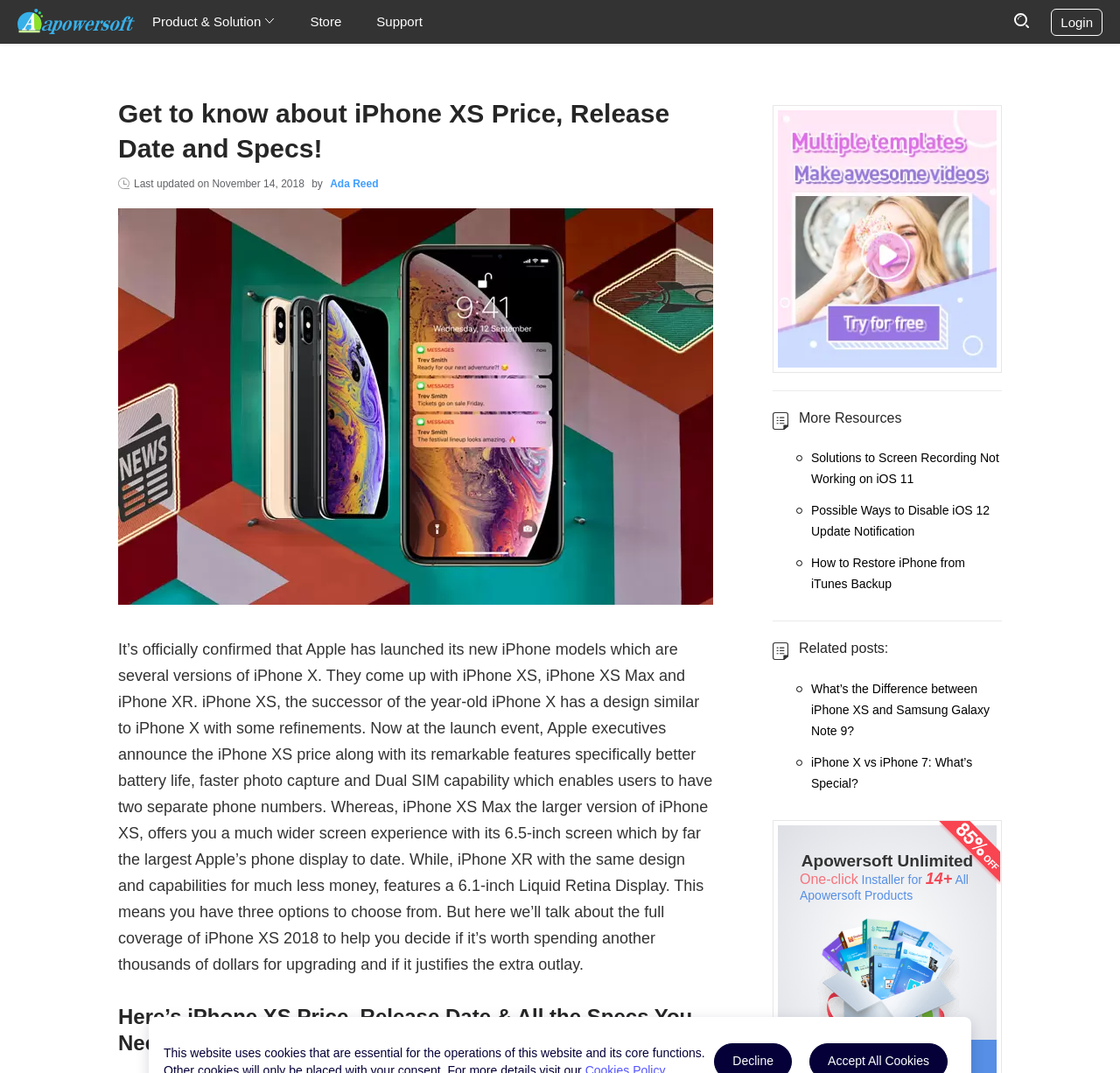Locate the bounding box coordinates of the clickable region to complete the following instruction: "Contact us."

None